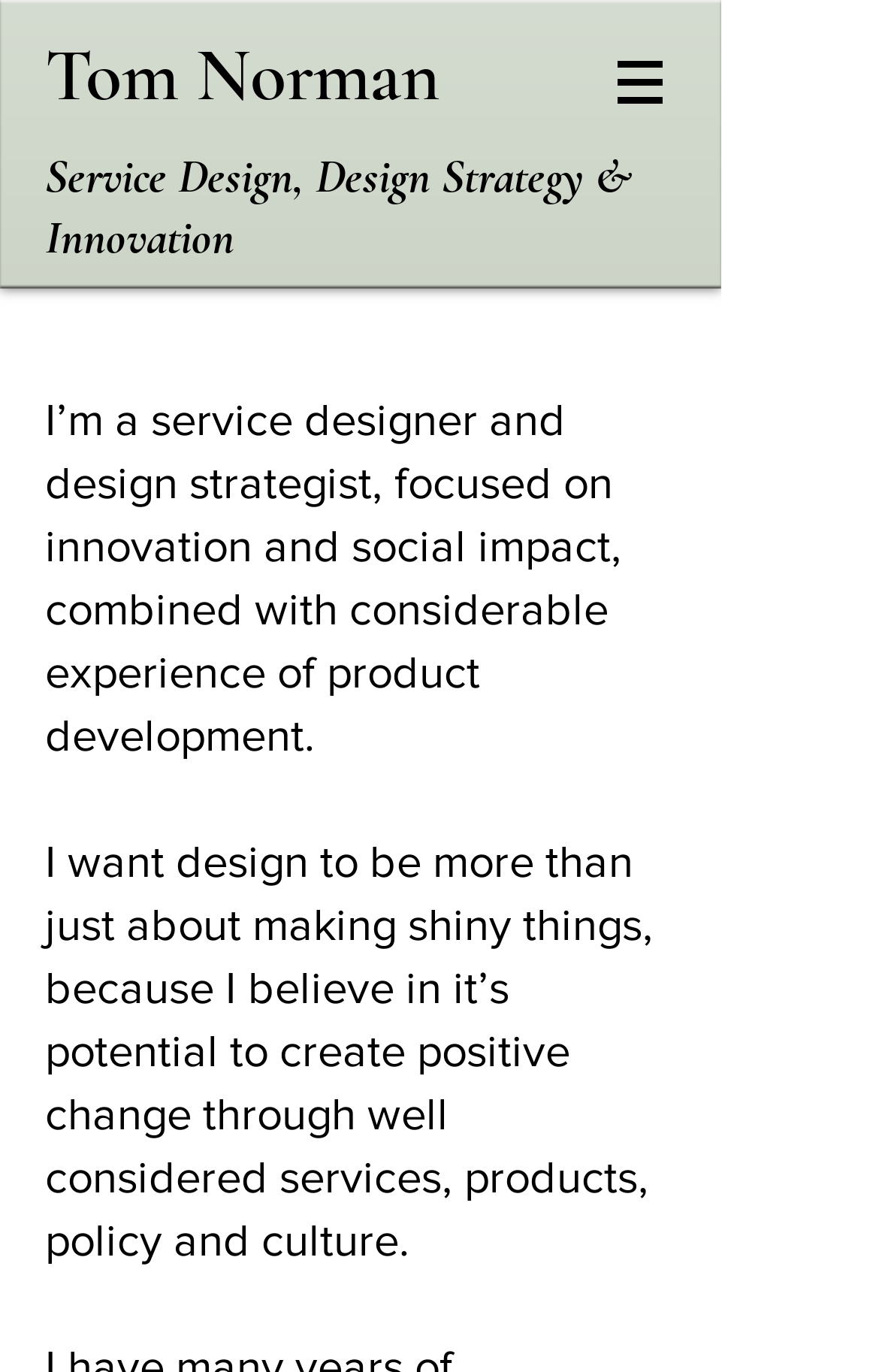Identify the bounding box coordinates for the UI element described as: "Tom Norman". The coordinates should be provided as four floats between 0 and 1: [left, top, right, bottom].

[0.051, 0.018, 0.5, 0.089]